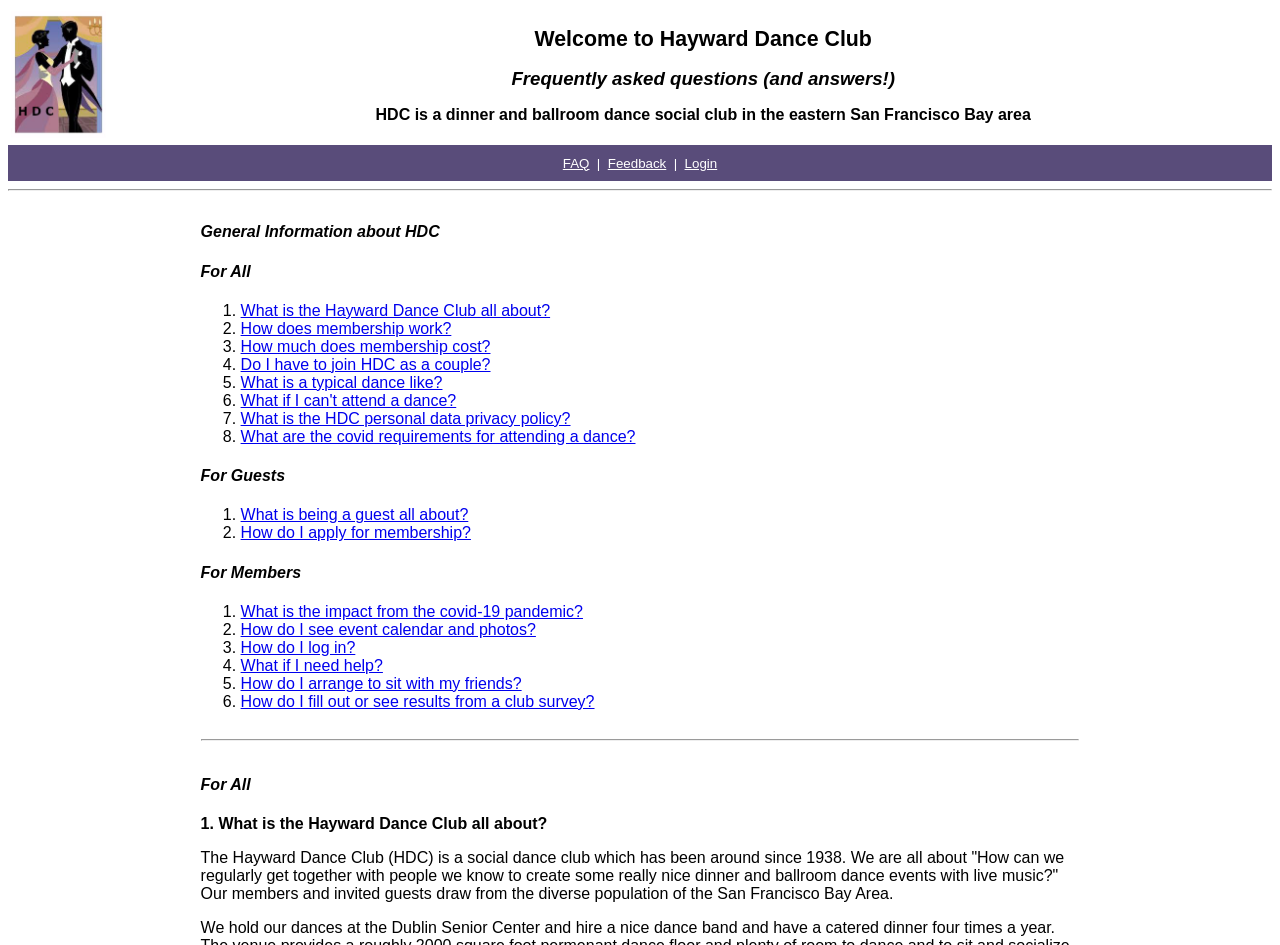Identify the title of the webpage and provide its text content.

Welcome to Hayward Dance Club